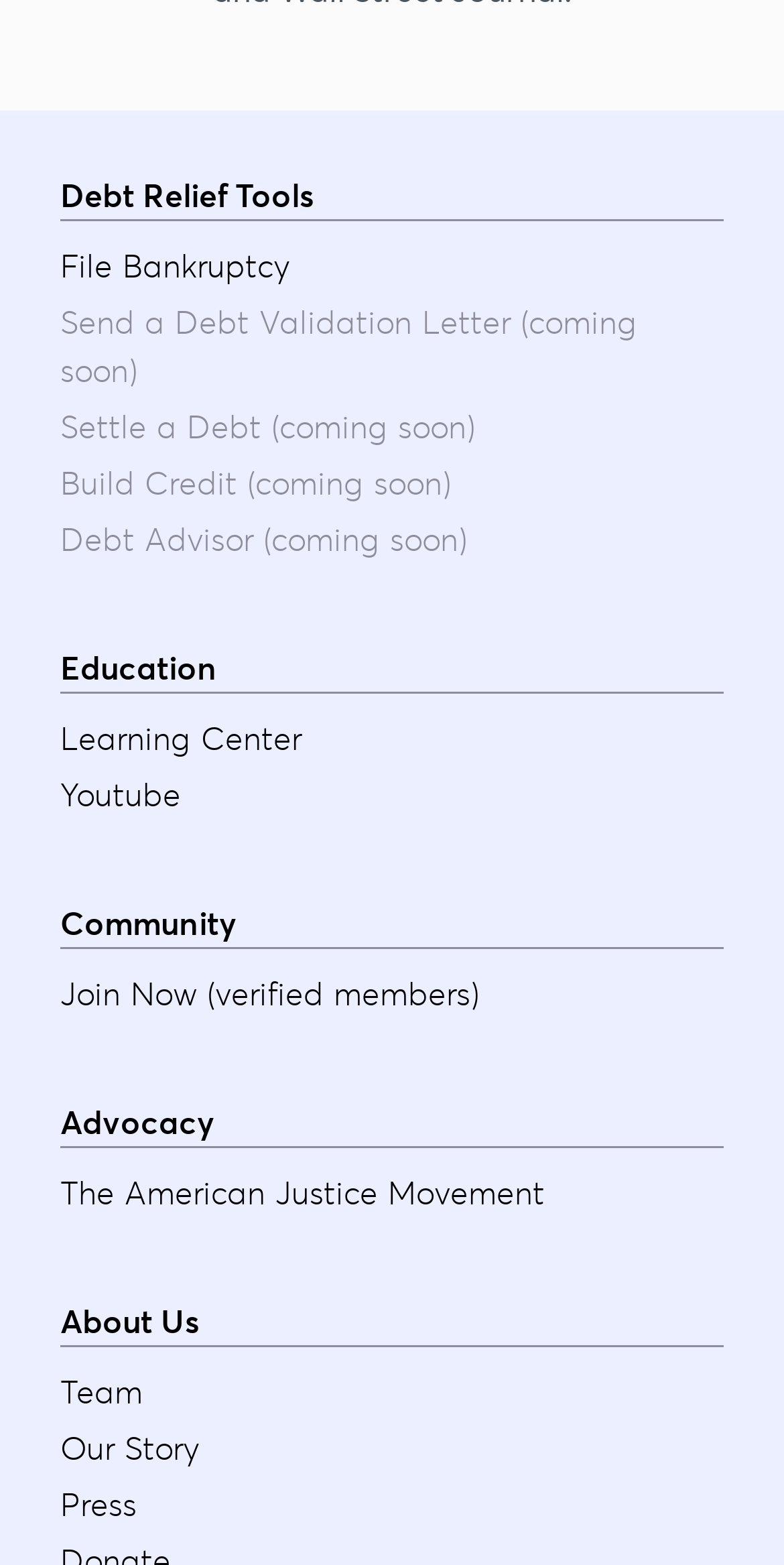Locate the bounding box coordinates of the area that needs to be clicked to fulfill the following instruction: "Explore Debt Relief Tools". The coordinates should be in the format of four float numbers between 0 and 1, namely [left, top, right, bottom].

[0.077, 0.109, 0.923, 0.141]